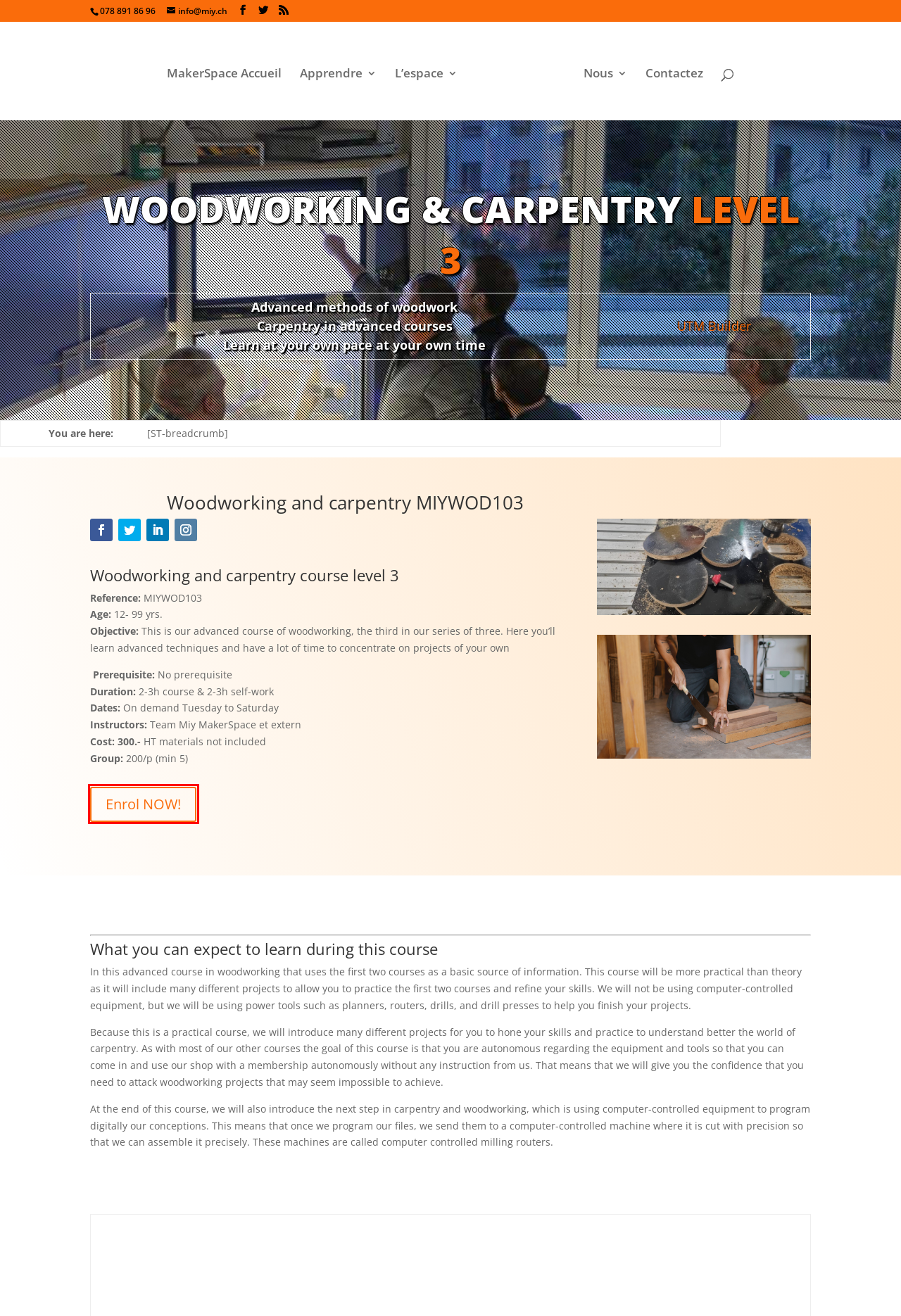You have a screenshot of a webpage, and a red bounding box highlights an element. Select the webpage description that best fits the new page after clicking the element within the bounding box. Options are:
A. Calibrating a 3D Printer | MIY Makerspace
B. MIY Makerspace
C. Les imprimantes 3D sont-elles chères ? | MIY Makerspace
D. Découpe LASER | MIY Makerspace
E. MIY Makerspace | Make it Yourself
F. Contact Us | MIY Makerspace
G. Misc posts | MIY Makerspace
H. Are 3d printers expensive? | MIY Makerspace

F